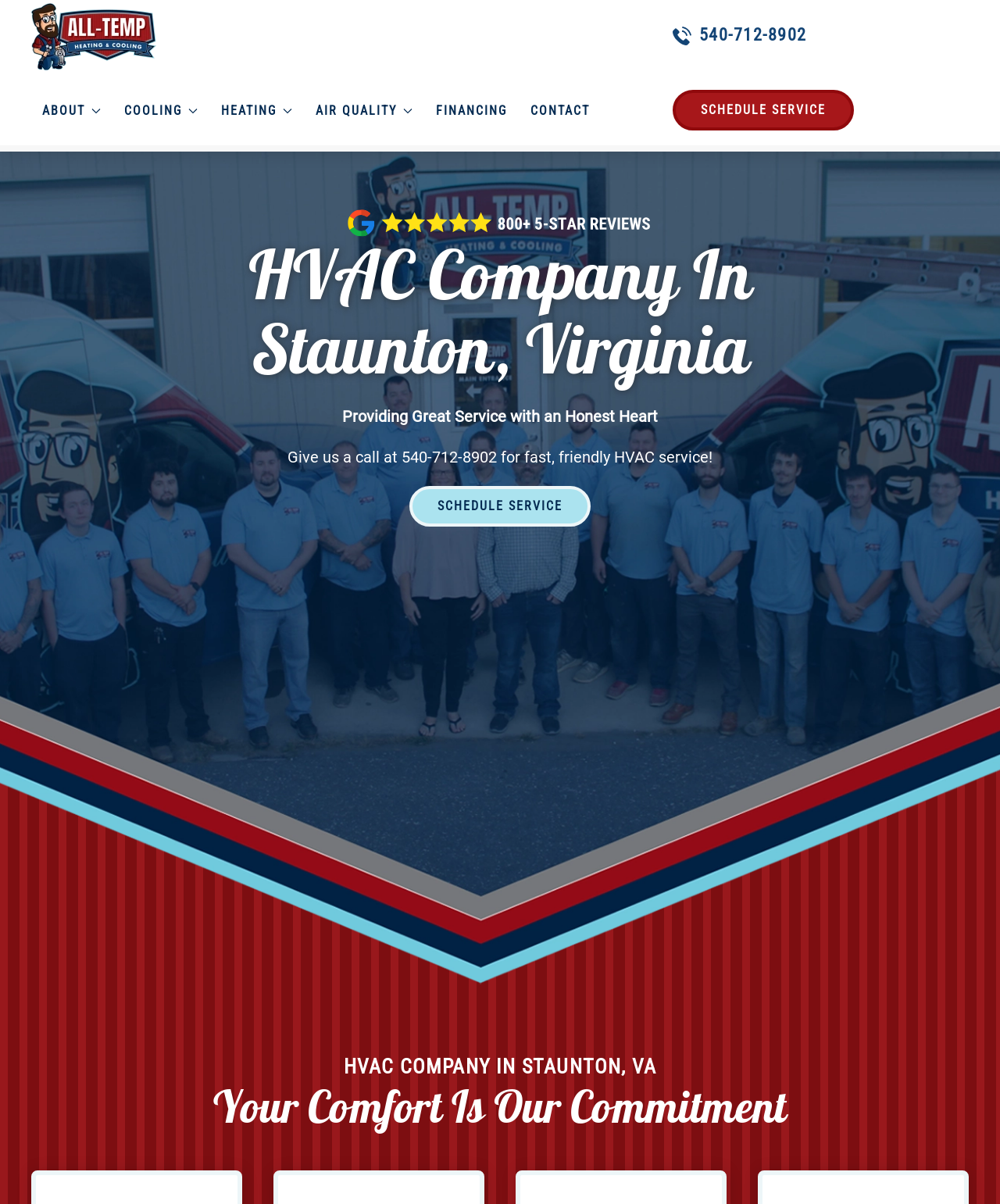Please identify the bounding box coordinates of the element that needs to be clicked to execute the following command: "Click the FINANCING link". Provide the bounding box using four float numbers between 0 and 1, formatted as [left, top, right, bottom].

[0.425, 0.066, 0.518, 0.118]